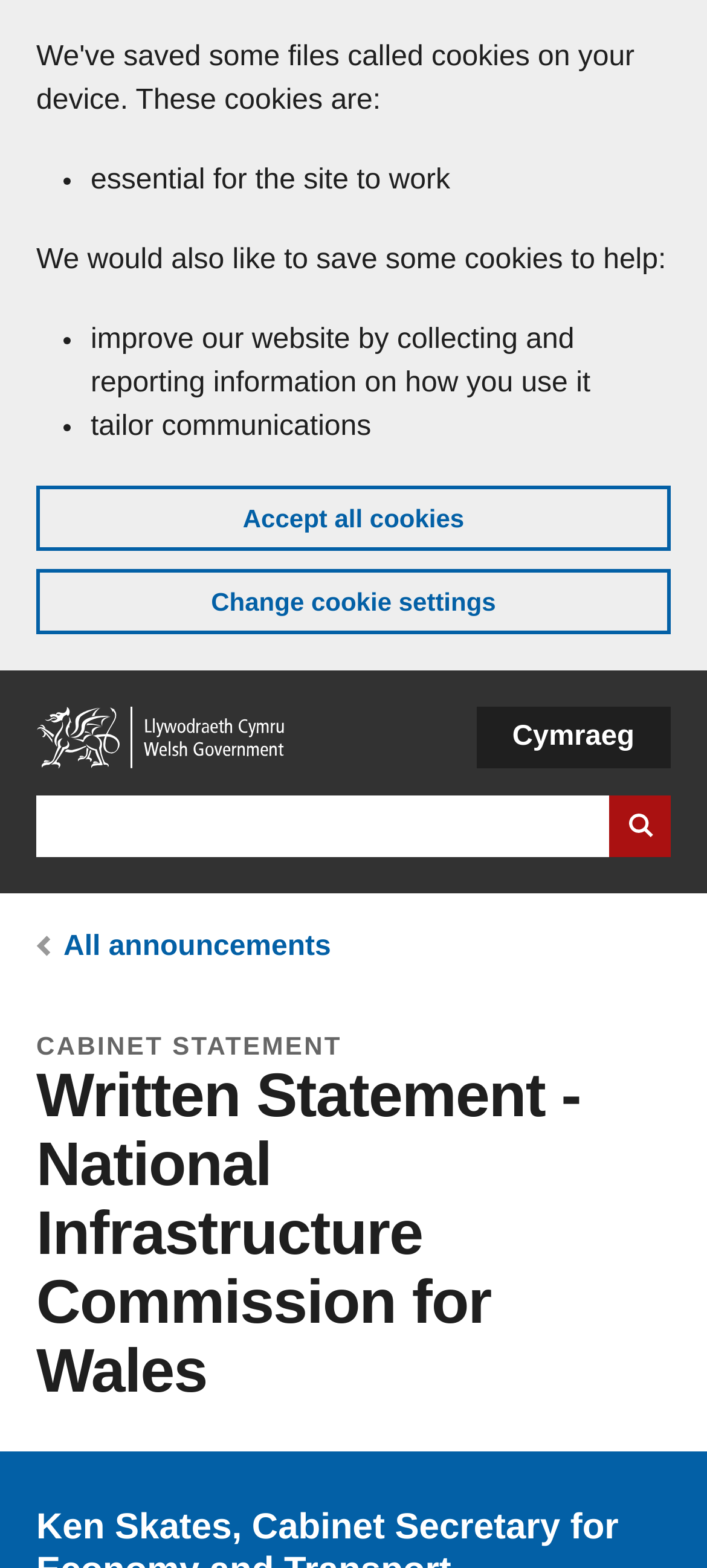Can you find the bounding box coordinates for the element that needs to be clicked to execute this instruction: "Change language to Cymraeg"? The coordinates should be given as four float numbers between 0 and 1, i.e., [left, top, right, bottom].

[0.673, 0.451, 0.949, 0.49]